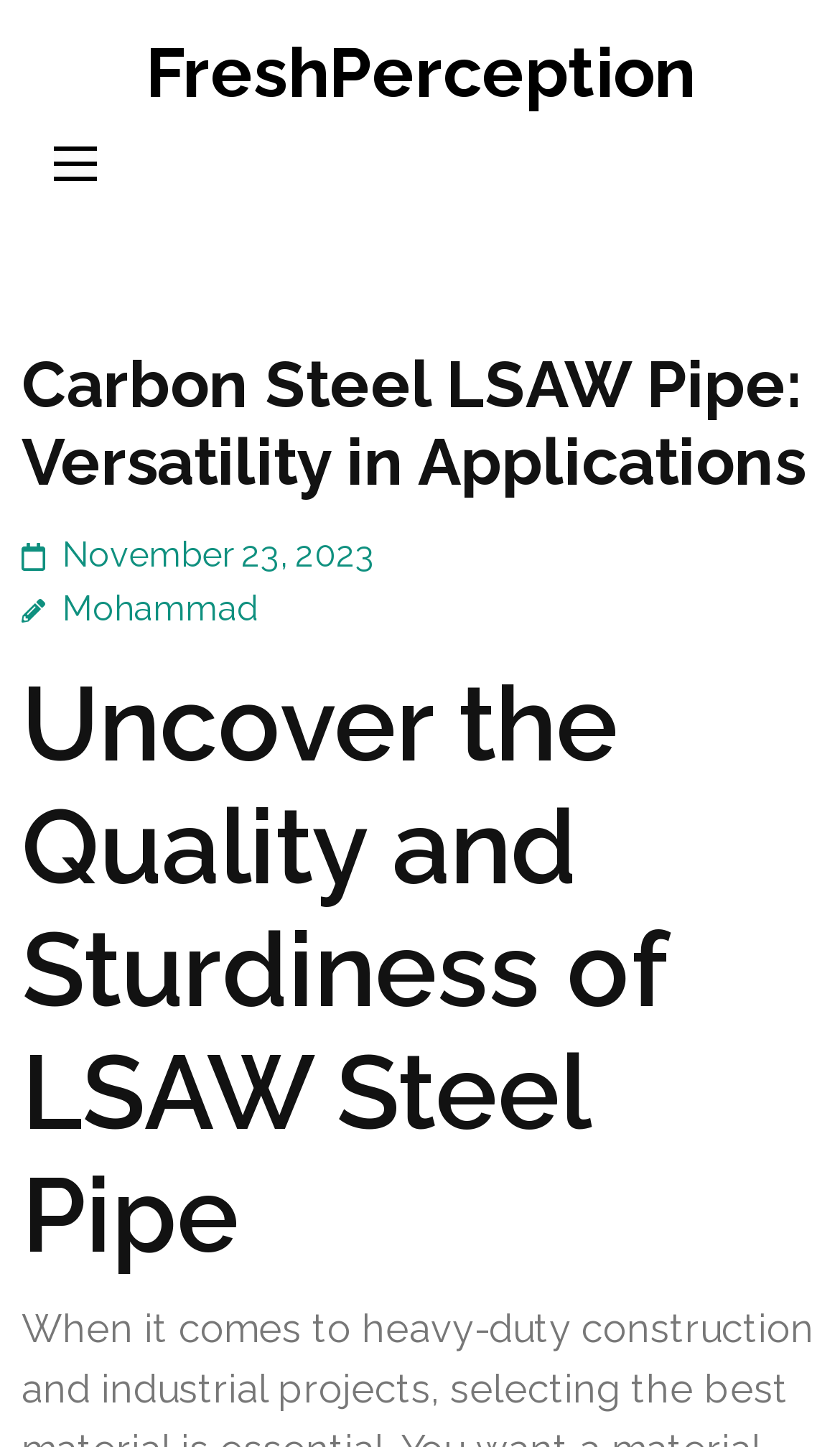Extract the main title from the webpage.

Carbon Steel LSAW Pipe: Versatility in Applications